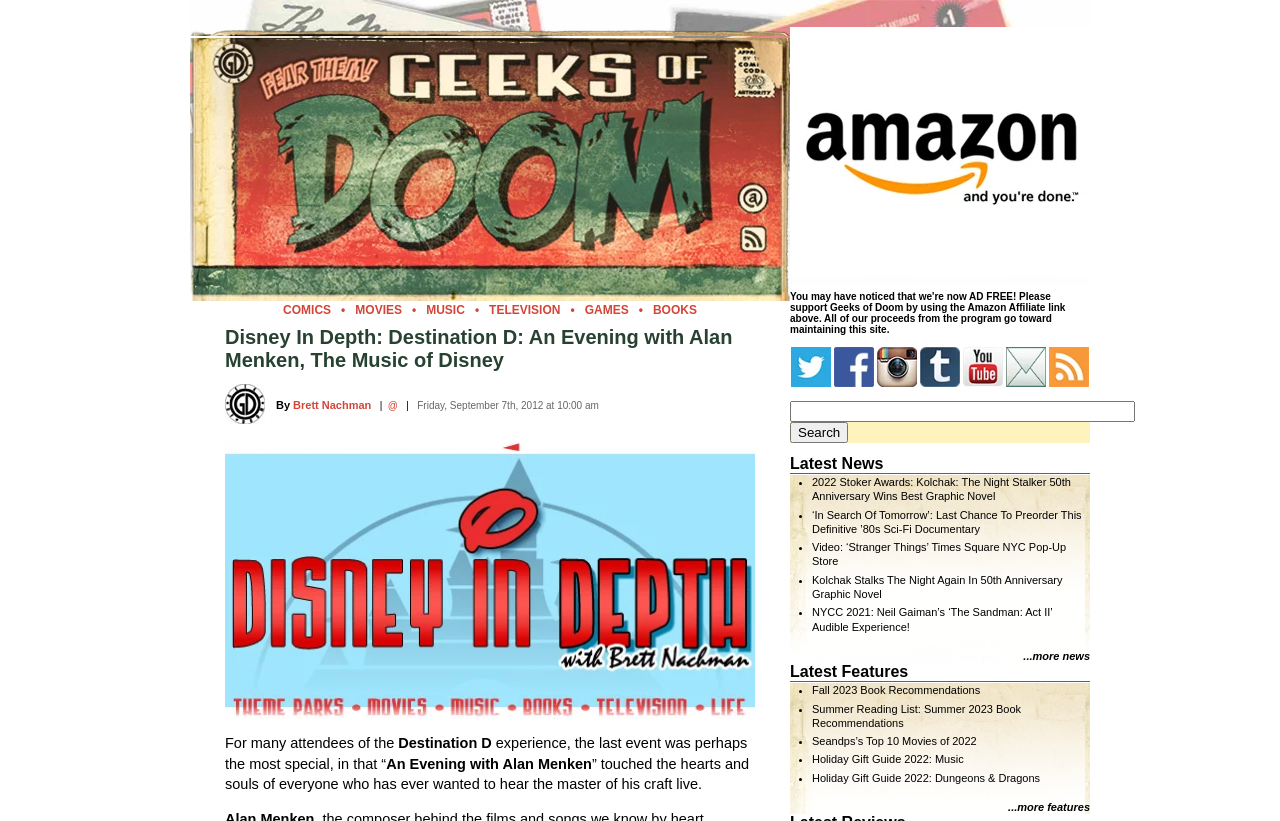Use a single word or phrase to answer the question: 
What are the categories listed in the top menu?

COMICS, MOVIES, MUSIC, TELEVISION, GAMES, BOOKS